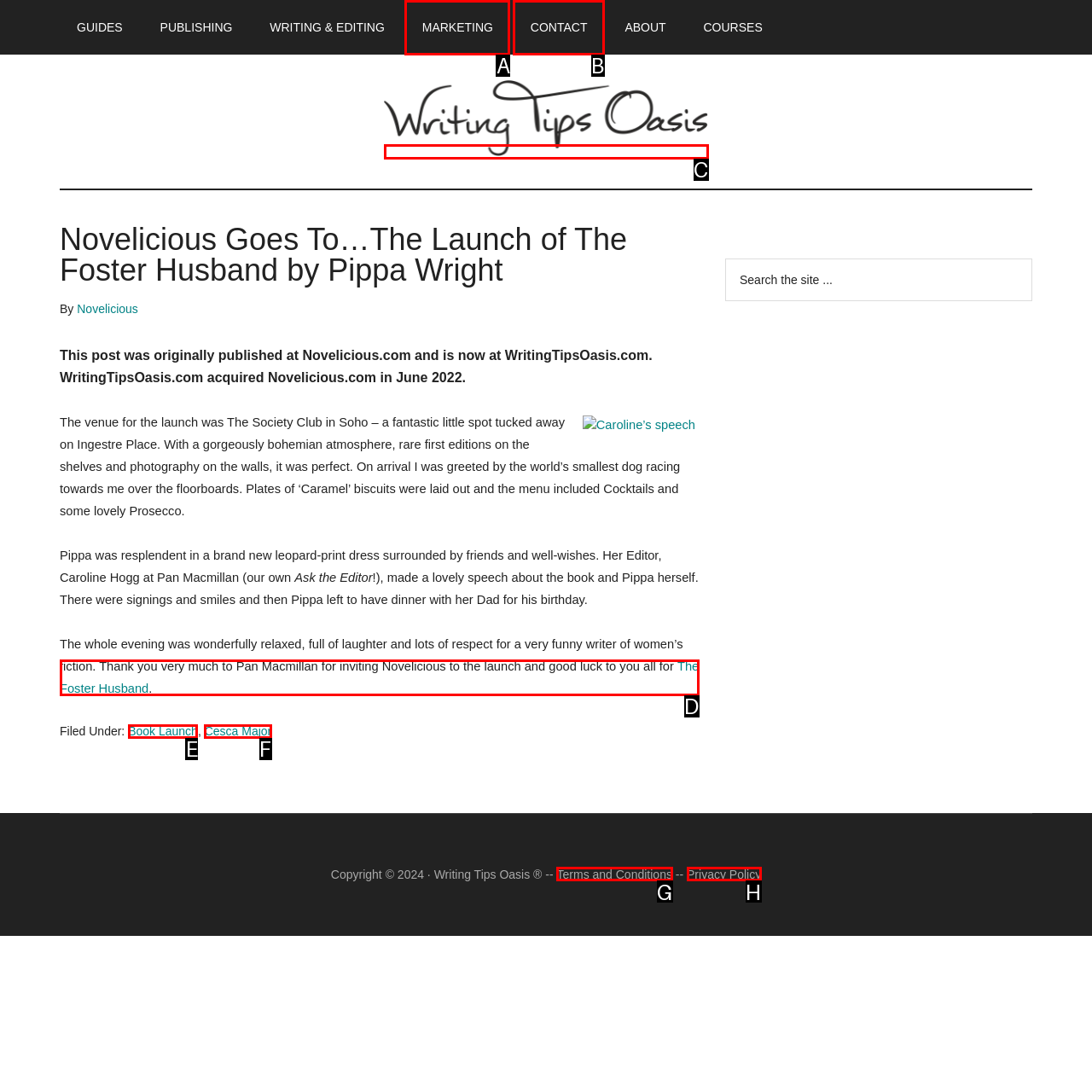Determine the letter of the UI element I should click on to complete the task: View the 'Terms and Conditions' page from the provided choices in the screenshot.

G